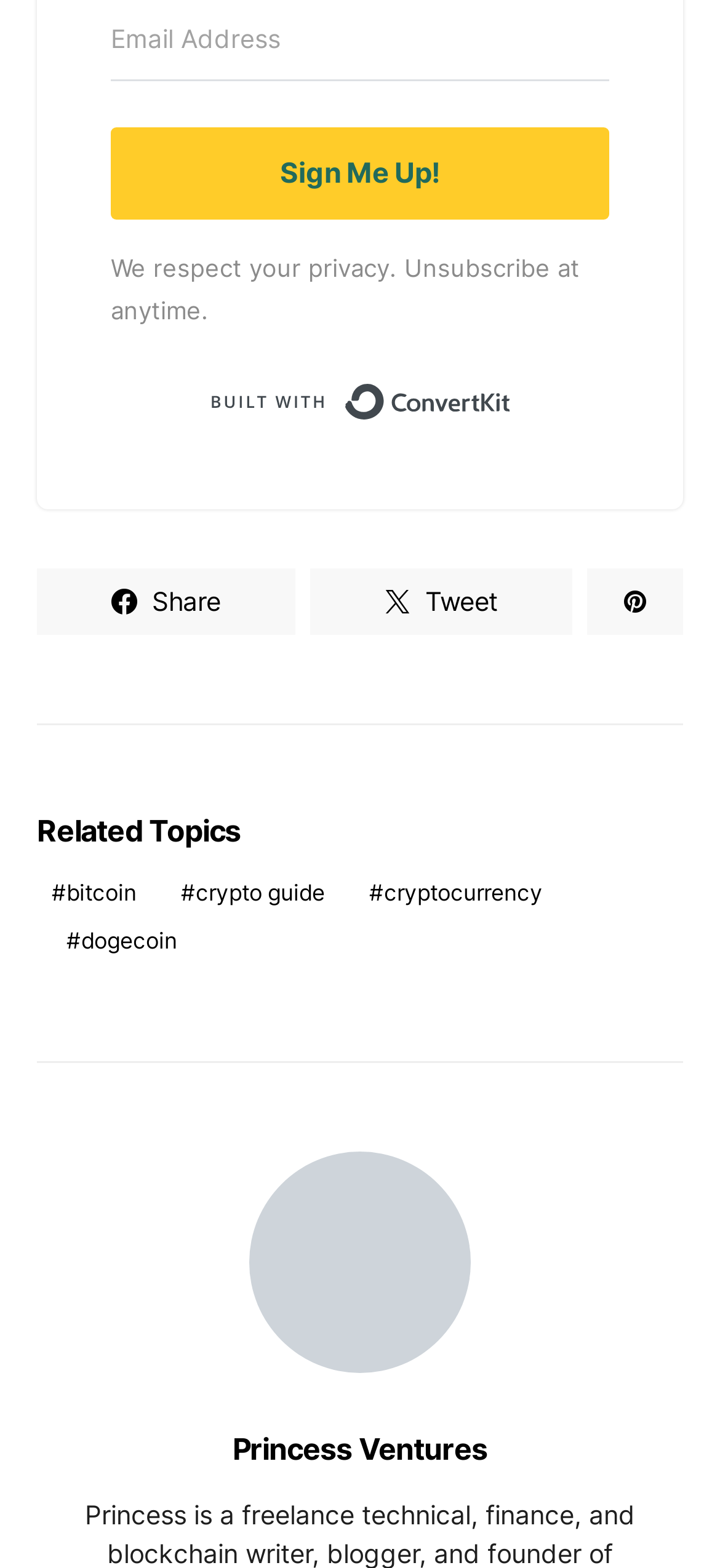Can you find the bounding box coordinates for the element to click on to achieve the instruction: "Share on social media"?

[0.051, 0.362, 0.41, 0.405]